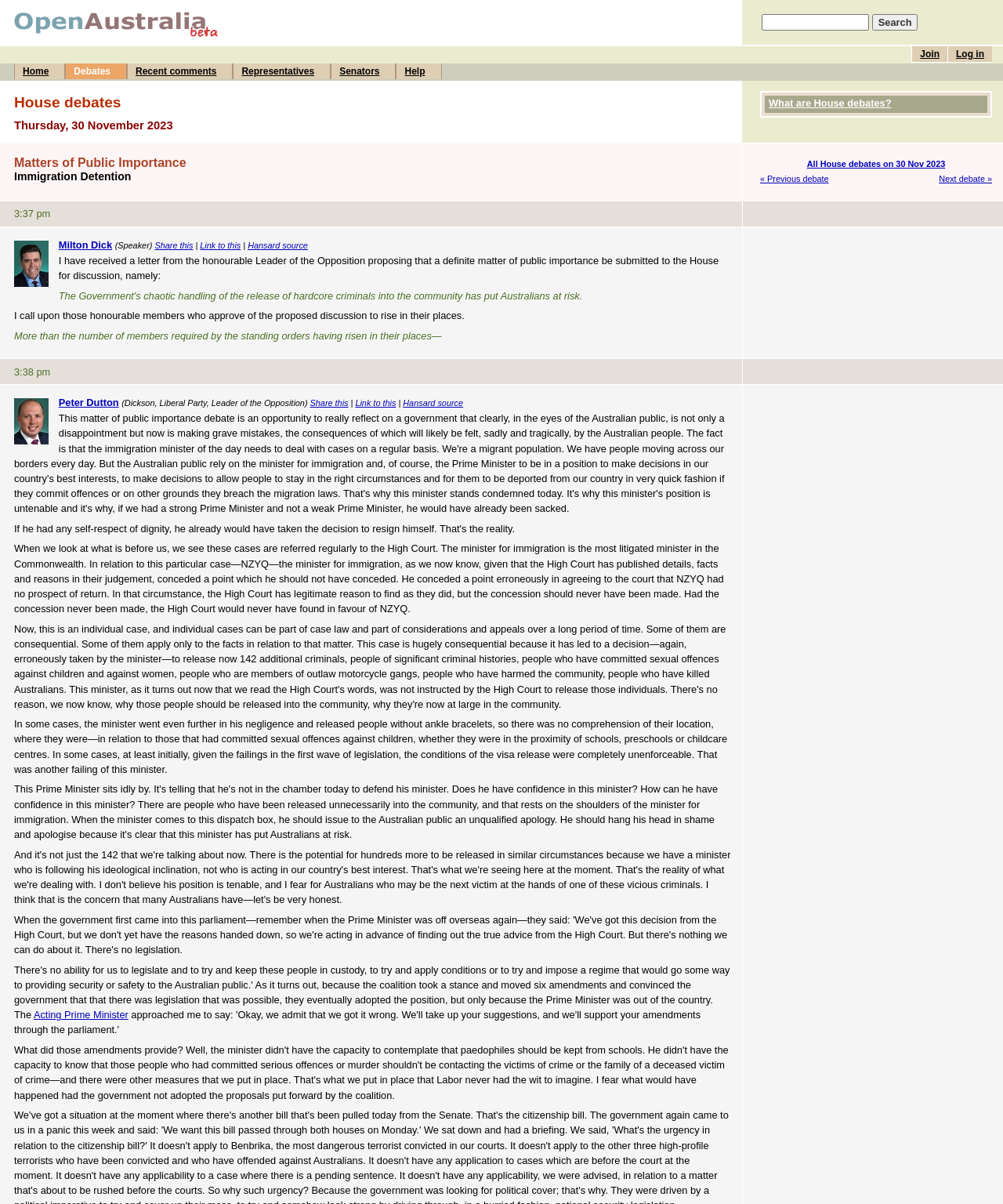Who is the speaker in the debate?
Based on the visual, give a brief answer using one word or a short phrase.

Milton Dick